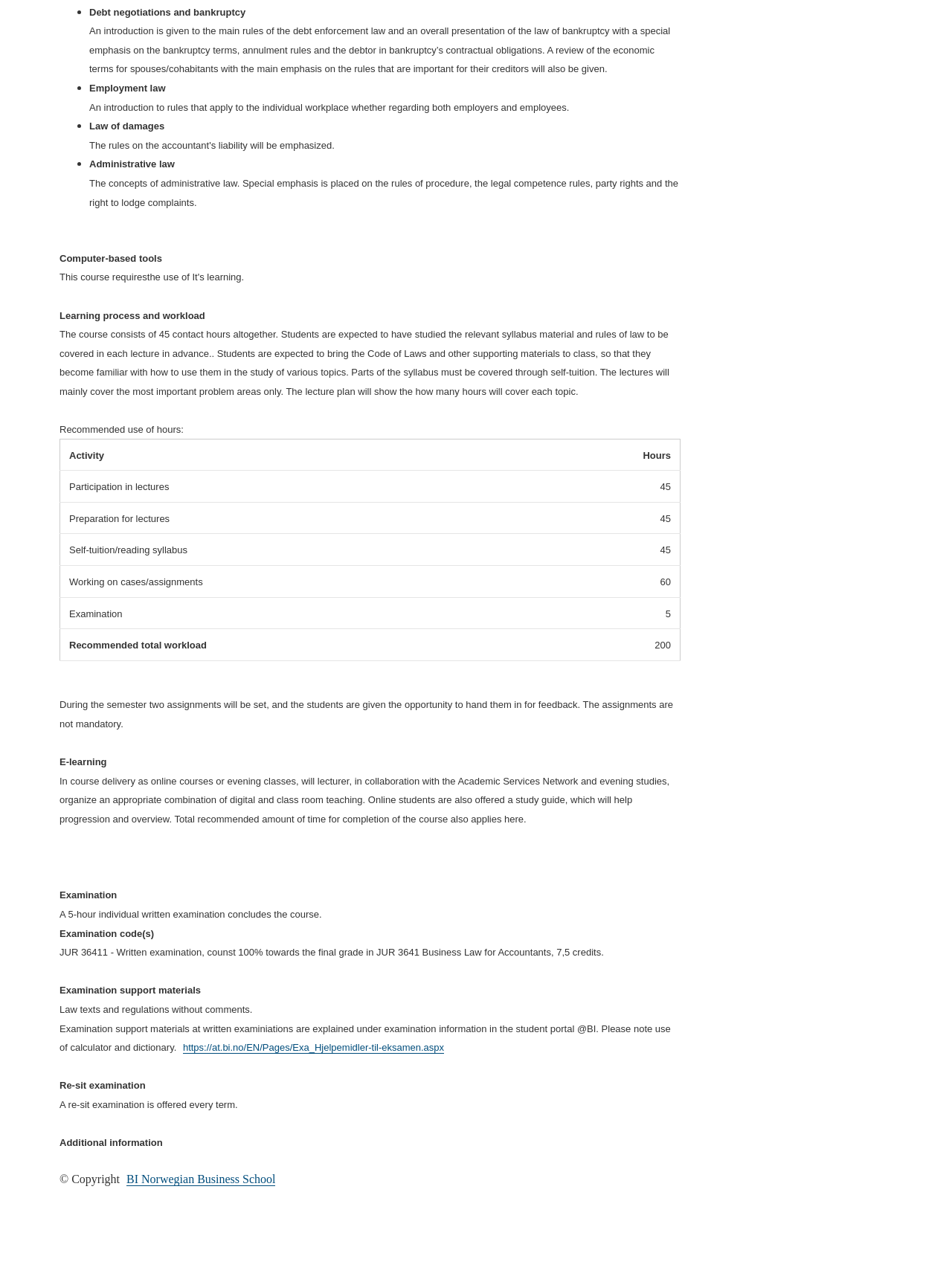What is the recommended total workload for the course?
Please provide a detailed answer to the question.

The webpage provides a table under 'Recommended use of hours' which shows the recommended total workload for the course is 200 hours, broken down into different activities such as participation in lectures, preparation for lectures, self-tuition/reading syllabus, working on cases/assignments, and examination.